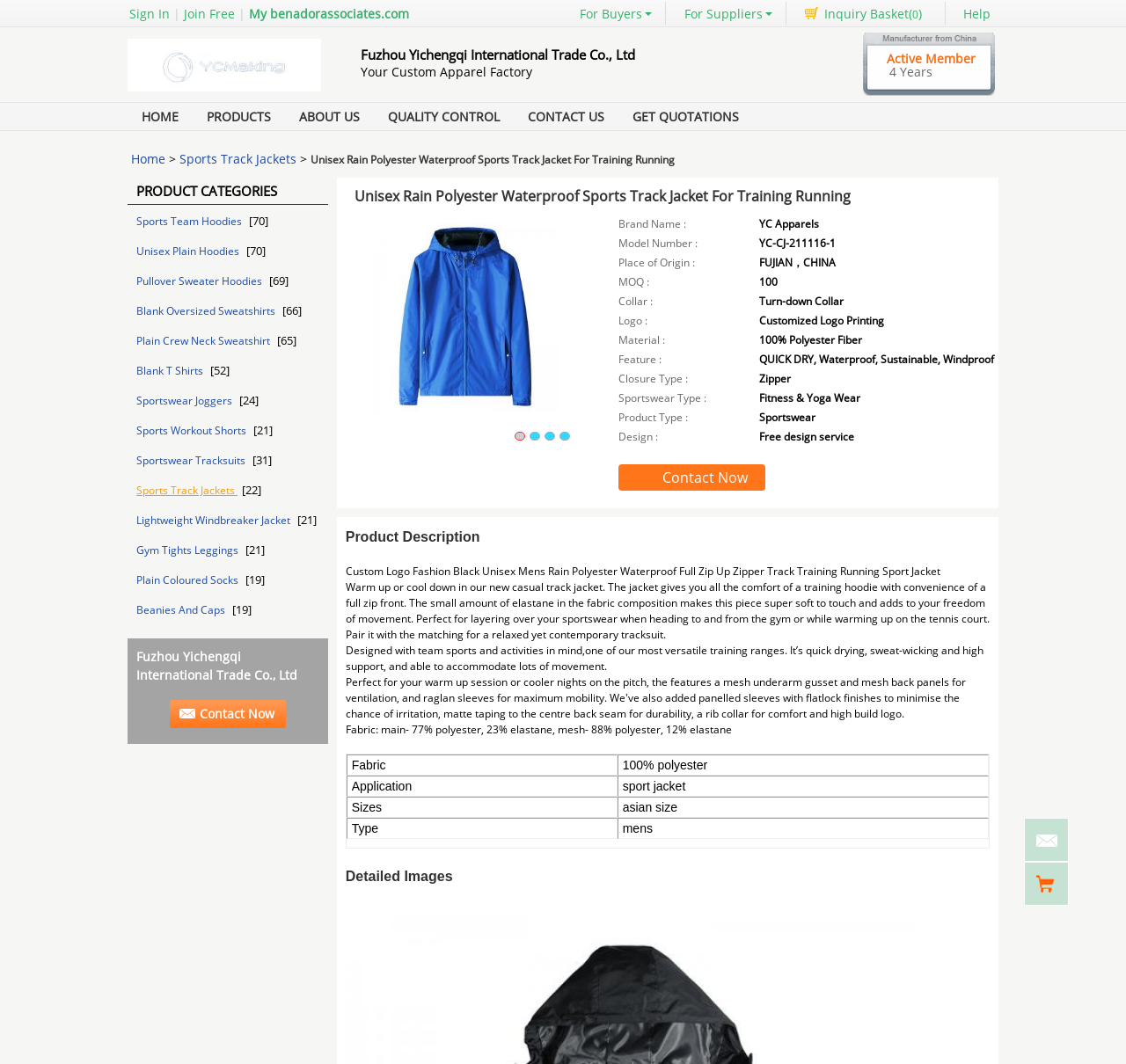Please mark the clickable region by giving the bounding box coordinates needed to complete this instruction: "Contact the supplier 'Fuzhou Yichengqi International Trade Co., Ltd'".

[0.151, 0.658, 0.254, 0.684]